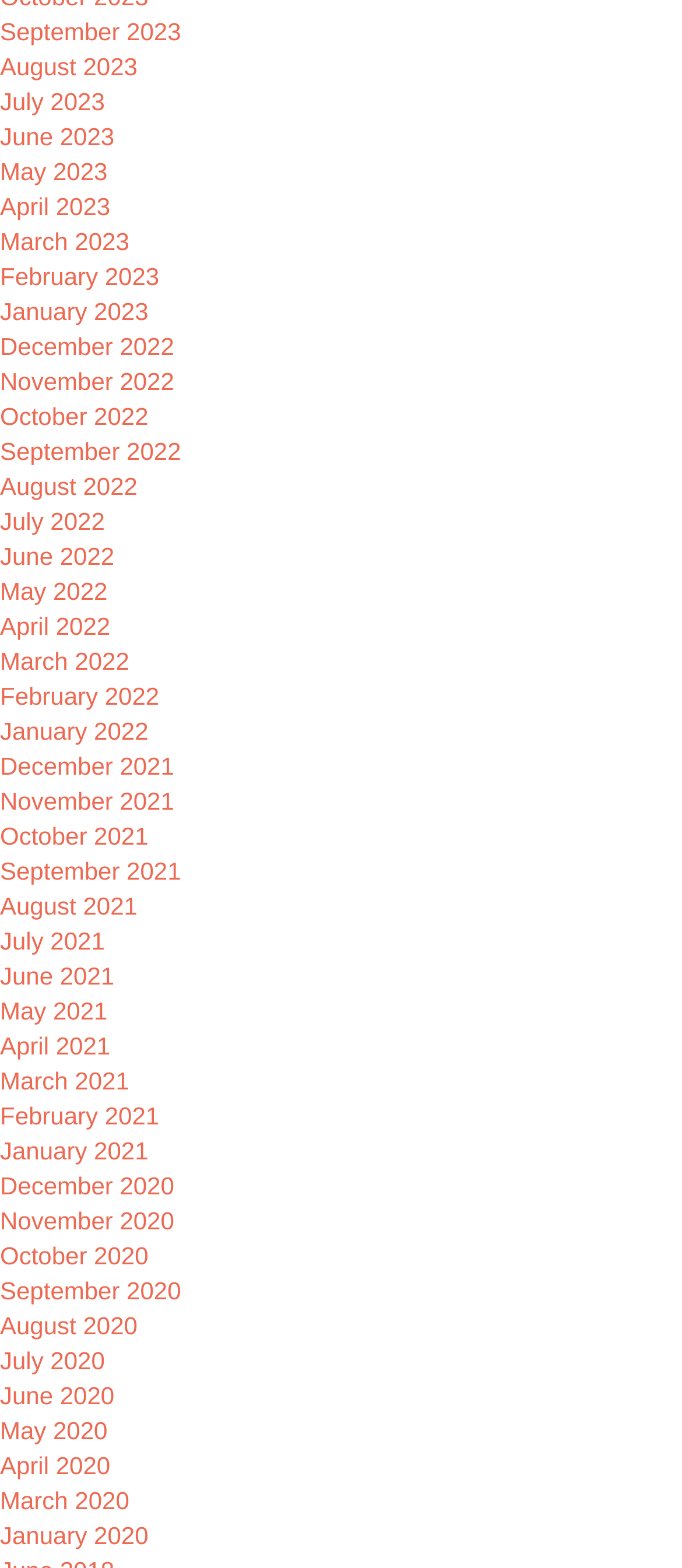Highlight the bounding box coordinates of the region I should click on to meet the following instruction: "View January 2021".

[0.0, 0.725, 0.218, 0.743]